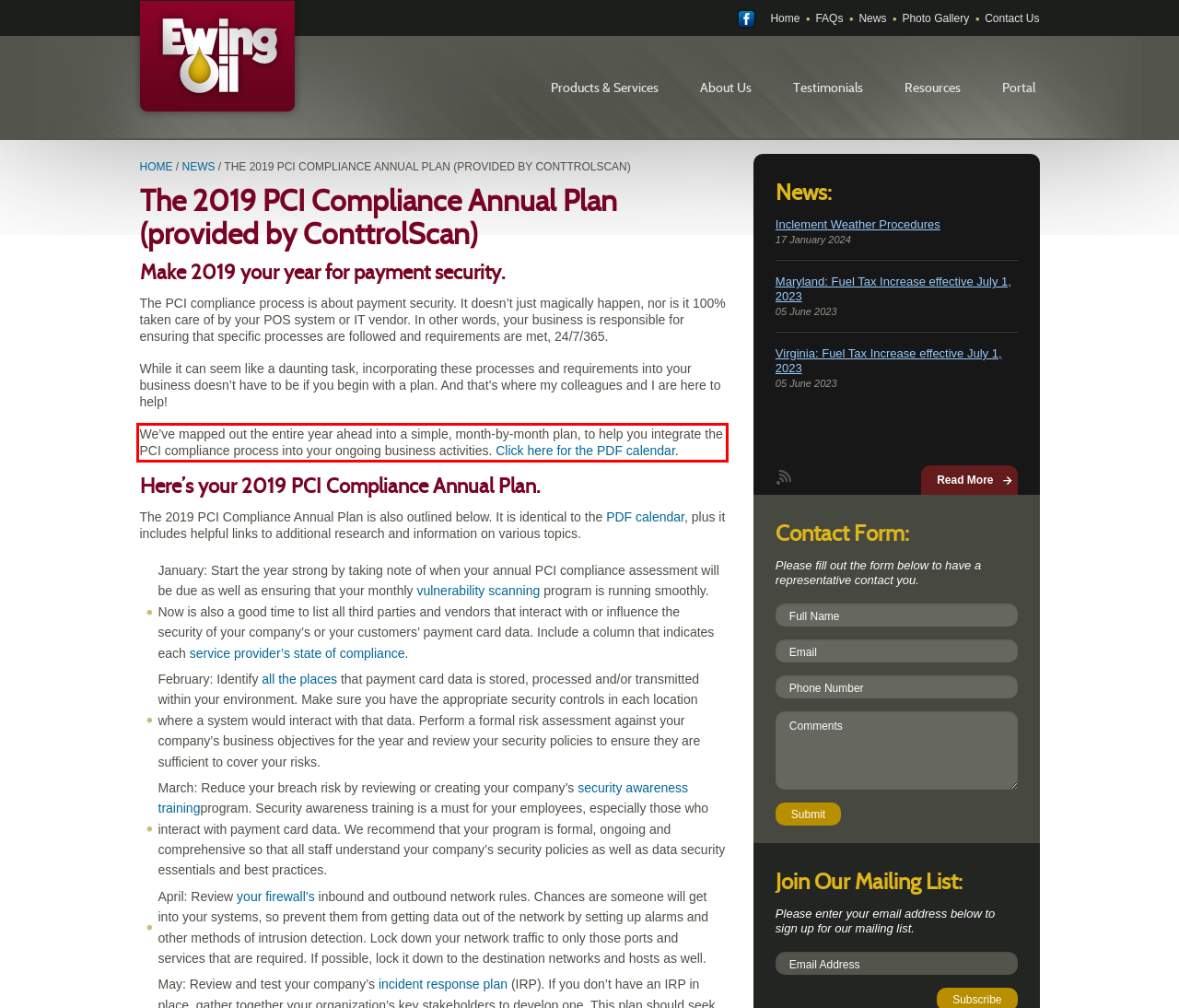Please analyze the screenshot of a webpage and extract the text content within the red bounding box using OCR.

We’ve mapped out the entire year ahead into a simple, month-by-month plan, to help you integrate the PCI compliance process into your ongoing business activities. Click here for the PDF calendar.